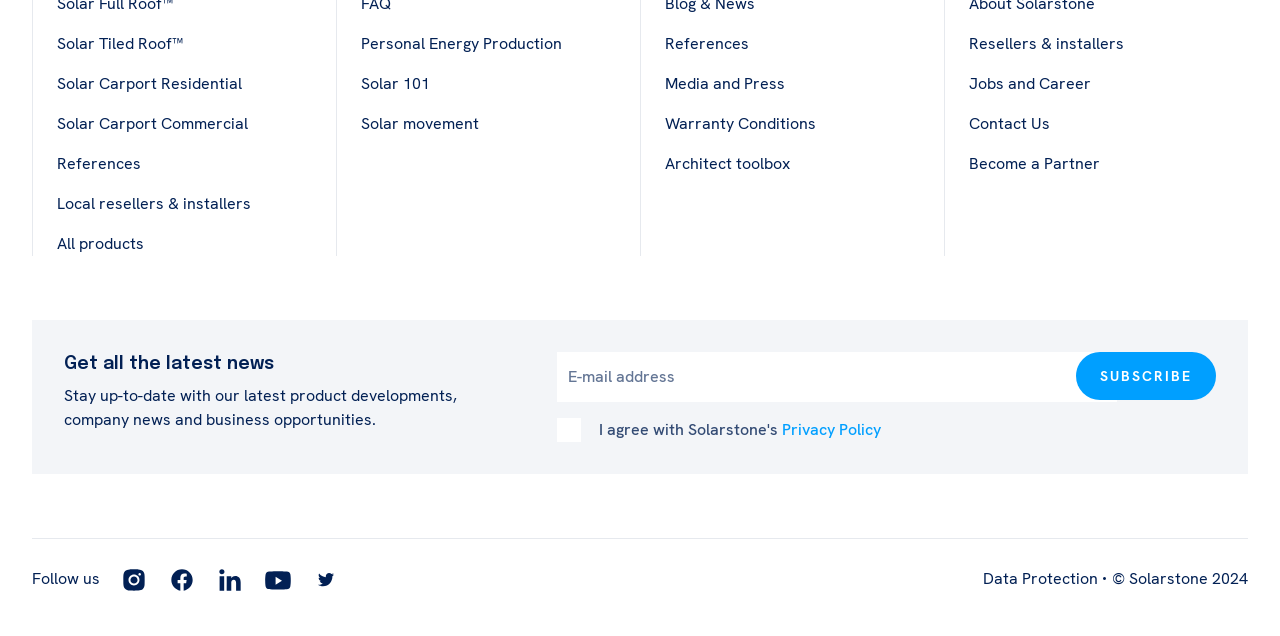Locate the bounding box coordinates of the clickable region to complete the following instruction: "Click on Solar Tiled Roof™."

[0.045, 0.052, 0.143, 0.085]